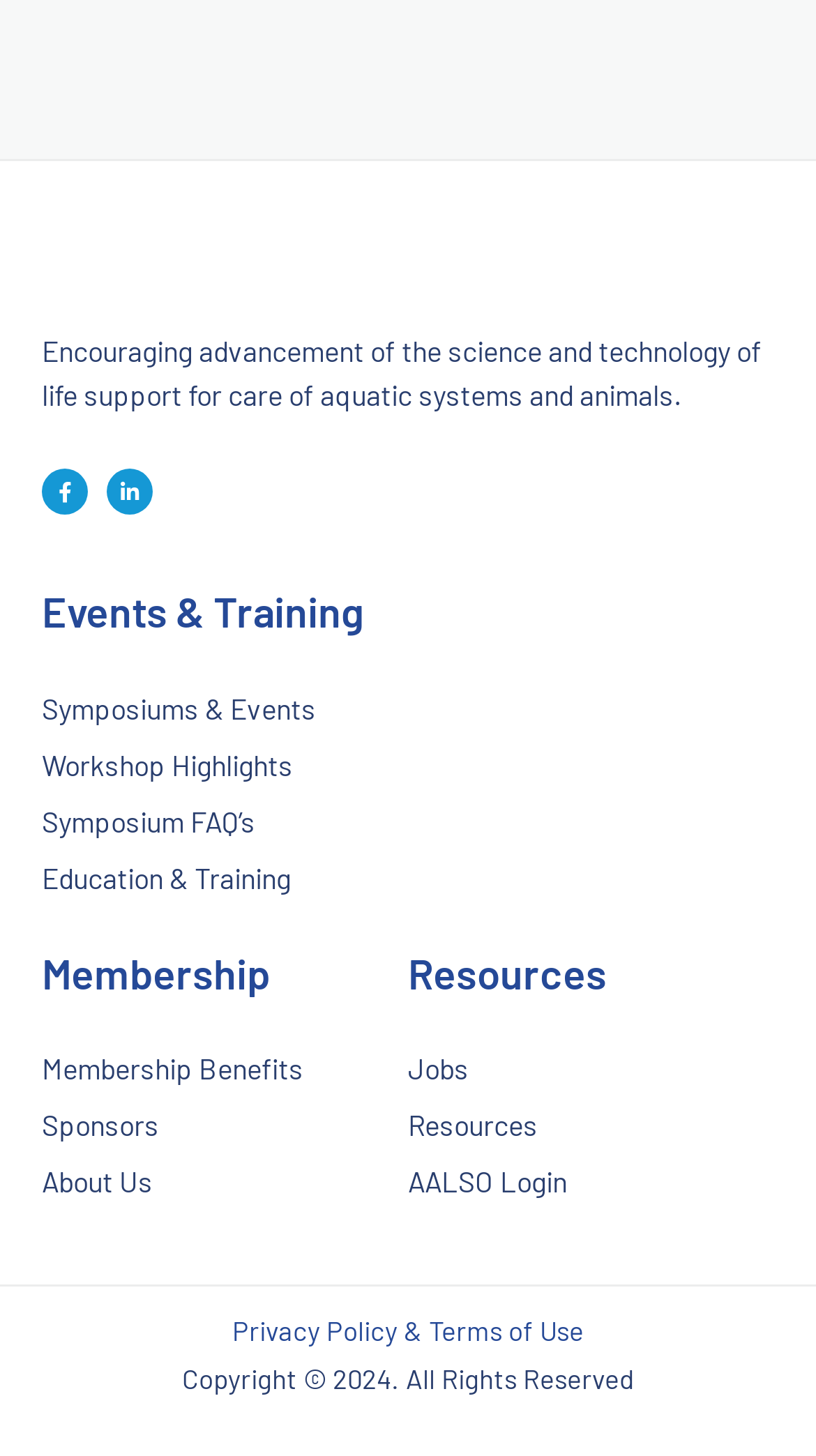Please provide the bounding box coordinates for the element that needs to be clicked to perform the following instruction: "View upcoming events". The coordinates should be given as four float numbers between 0 and 1, i.e., [left, top, right, bottom].

[0.051, 0.466, 0.923, 0.506]